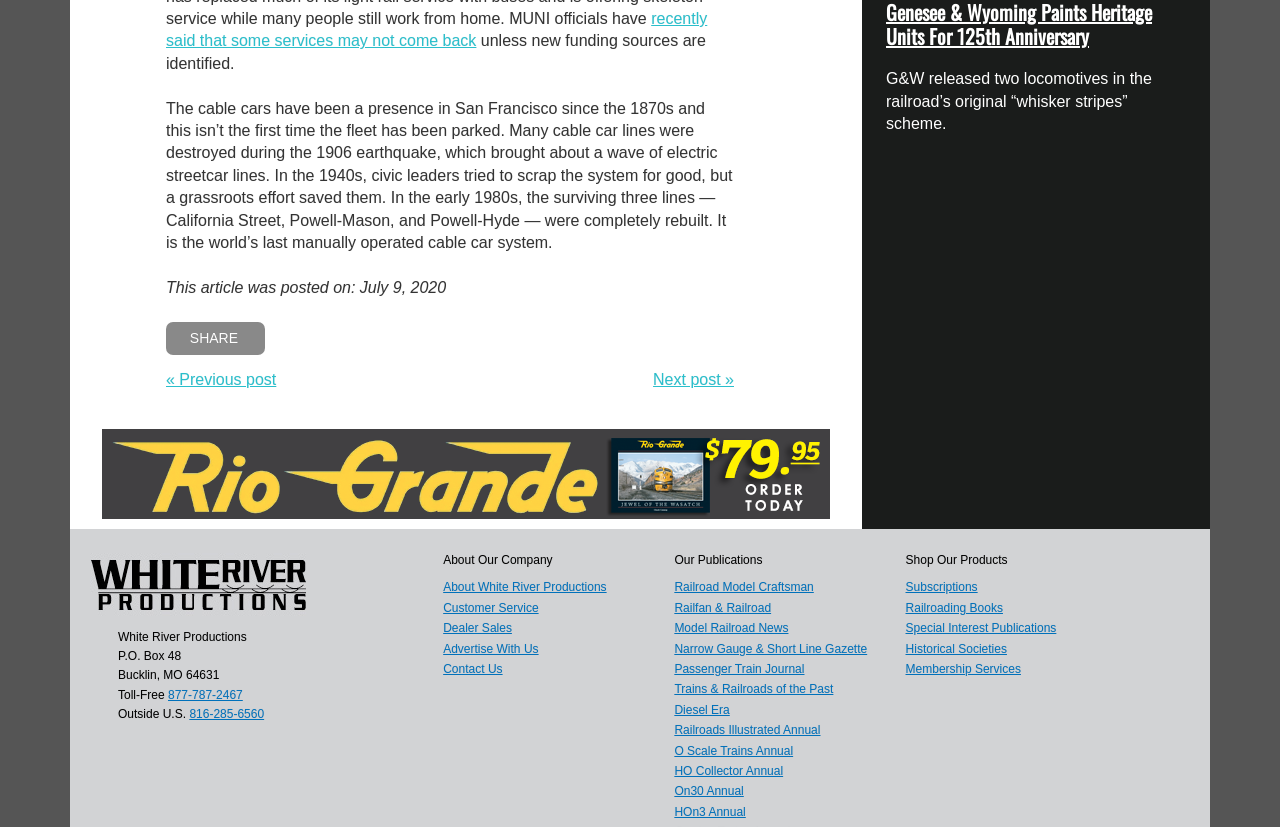Could you specify the bounding box coordinates for the clickable section to complete the following instruction: "Share the post"?

[0.13, 0.389, 0.207, 0.429]